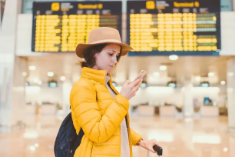Utilize the details in the image to thoroughly answer the following question: What color is the woman's jacket?

The caption describes the woman's jacket as bright yellow, which contrasts with the sleek, modern environment of the airport terminal.